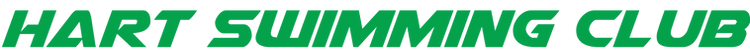What does the logo symbolize?
Based on the visual details in the image, please answer the question thoroughly.

According to the caption, the logo 'symbolizes the club's identity and community presence in North Hampshire', indicating that the logo represents the club's identity and its presence in the community.